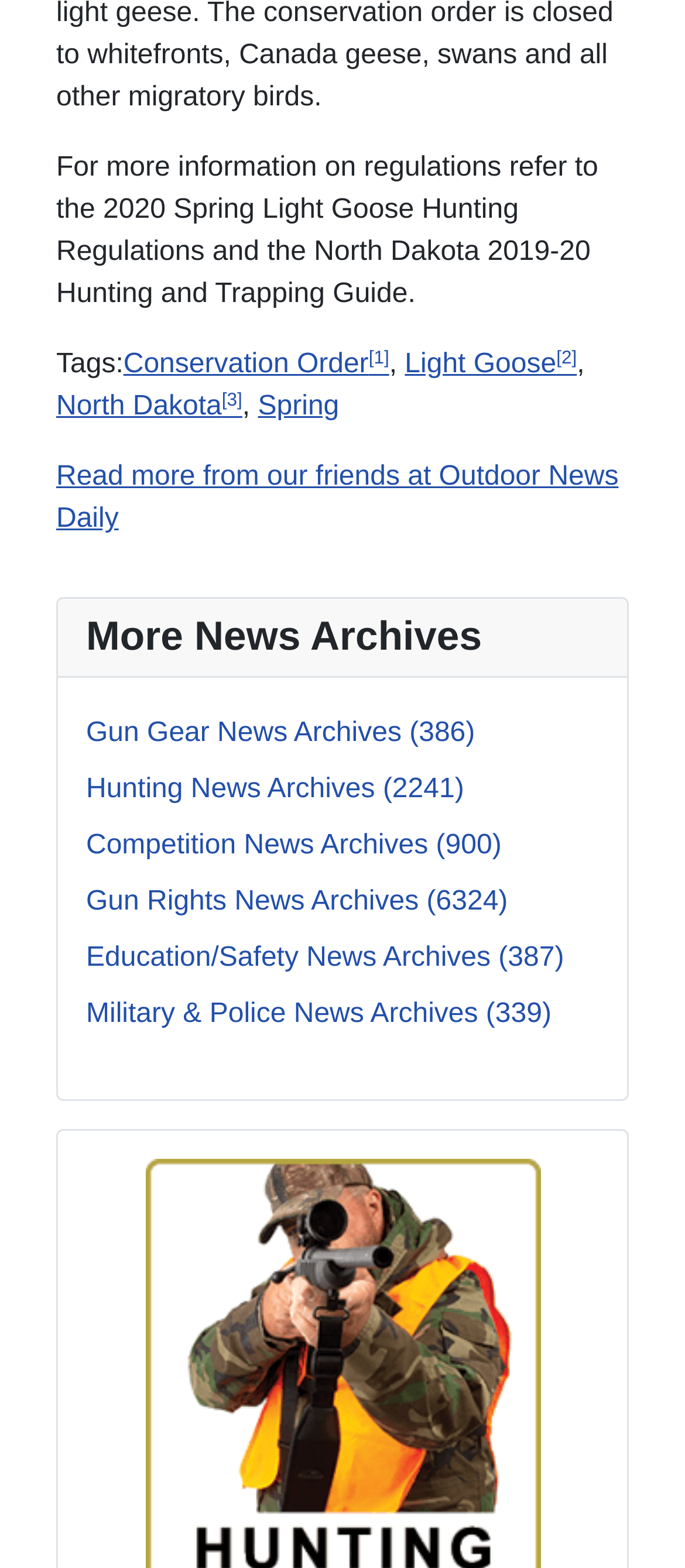Respond to the following question using a concise word or phrase: 
How many superscript elements are present?

3